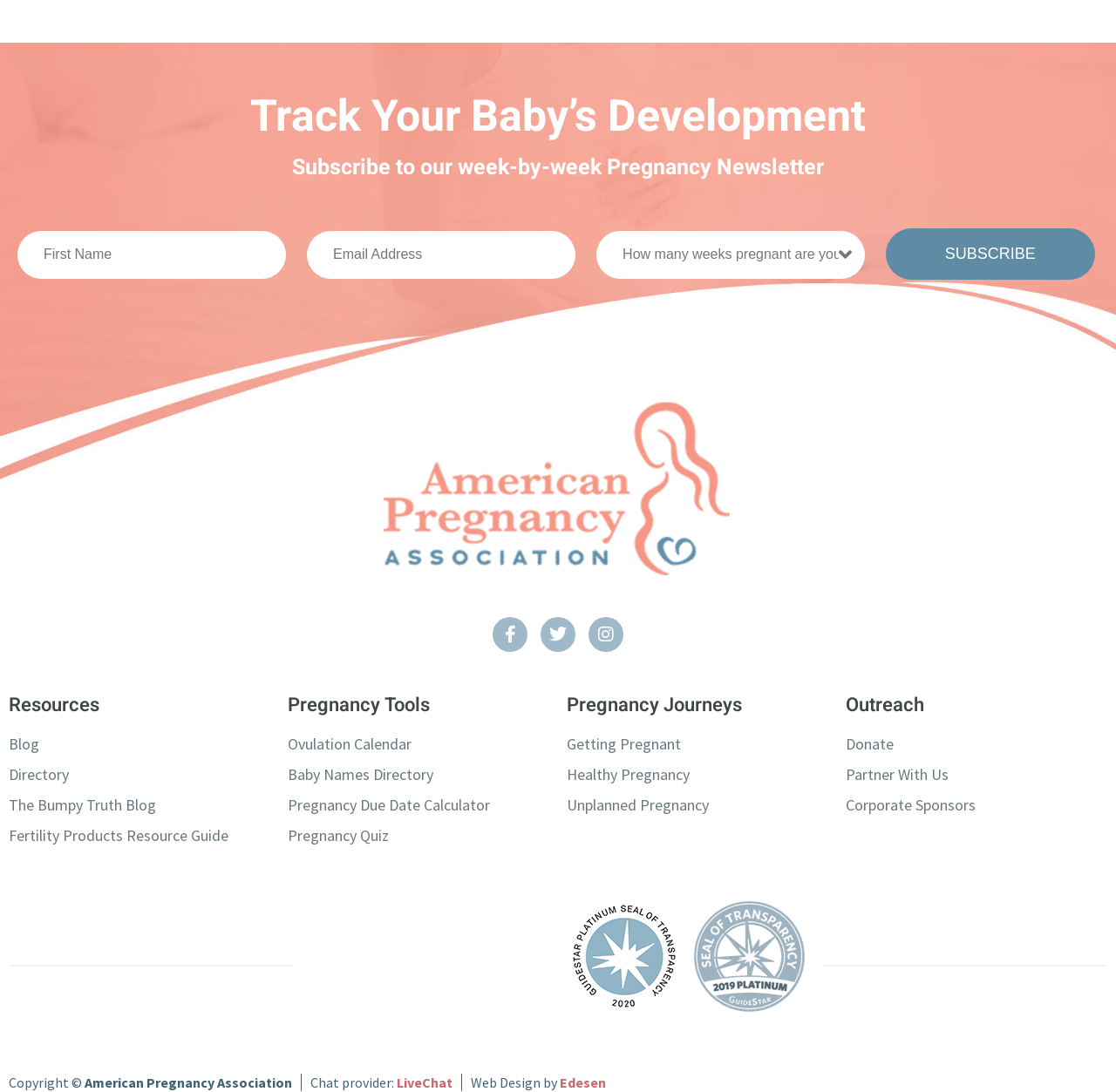What is the purpose of the subscription form?
Based on the image content, provide your answer in one word or a short phrase.

Track baby's development